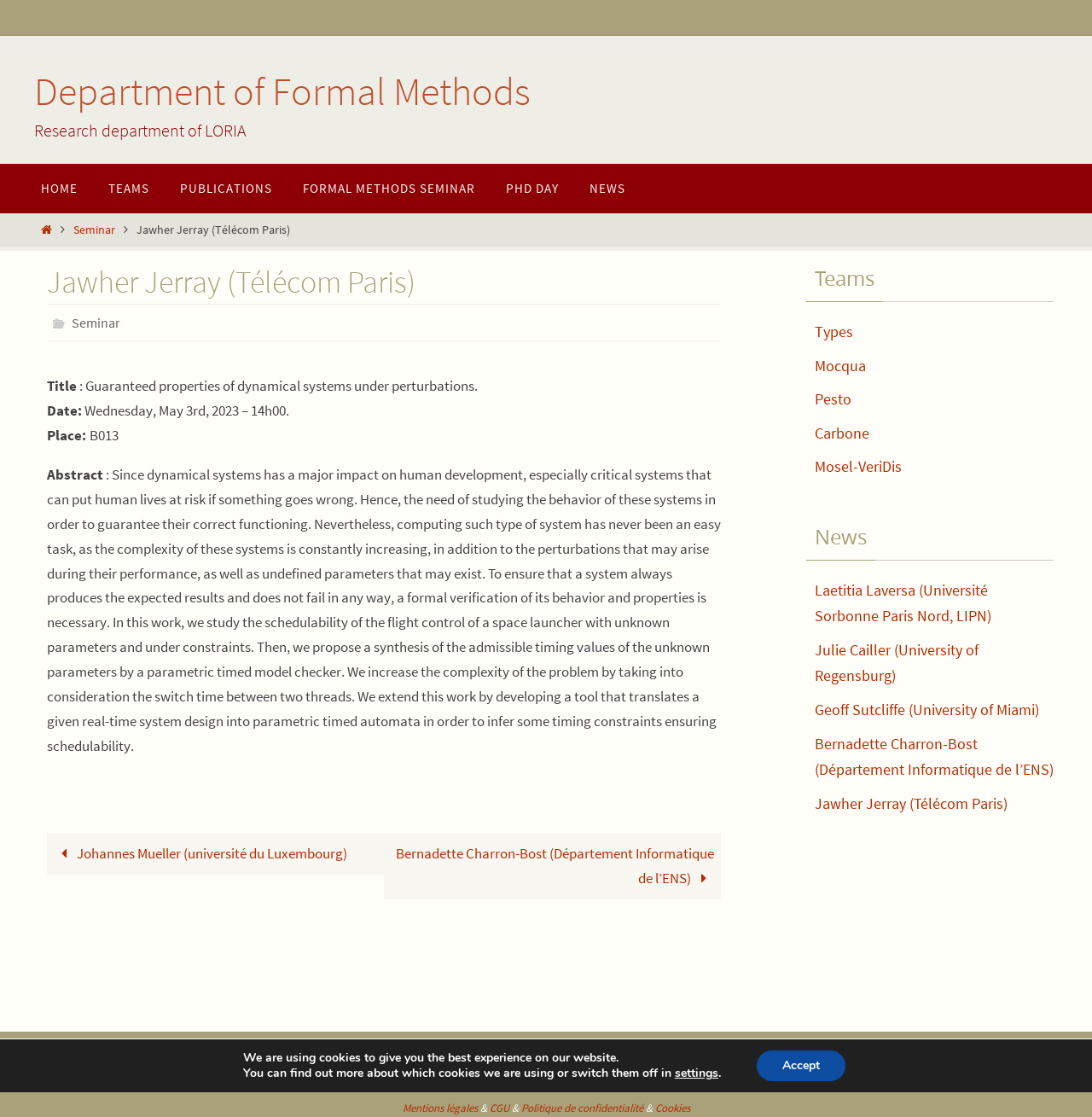Offer an in-depth caption of the entire webpage.

This webpage is about Jawher Jerray, a researcher at Télécom Paris, and the Department of Formal Methods. At the top, there is a navigation menu with links to "HOME", "TEAMS", "PUBLICATIONS", "FORMAL METHODS SEMINAR", "PHD DAY", and "NEWS". Below the navigation menu, there is a section with a heading "Jawher Jerray (Télécom Paris)" and a subheading "Categories" with a link to "Seminar". 

The main content of the page is divided into three sections. The first section has a title "Title" with a description of a seminar, including the date, time, and location. The second section has an abstract of the seminar, which discusses the importance of studying dynamical systems and ensuring their correct functioning. 

The second section is located on the right side of the page and contains links to different teams, including "Types", "Mocqua", "Pesto", "Carbone", and "Mosel-VeriDis". 

The third section is located at the bottom of the page and contains news articles with links to different researchers, including Johannes Mueller, Bernadette Charron-Bost, Laetitia Laversa, Julie Cailler, Geoff Sutcliffe, and Jawher Jerray. 

At the very bottom of the page, there is a footer section with links to "Mentions légales", "CGU", "Politique de confidentialité", and "Cookies". There is also a GDPR Cookie Banner with a message about using cookies and a button to accept them.